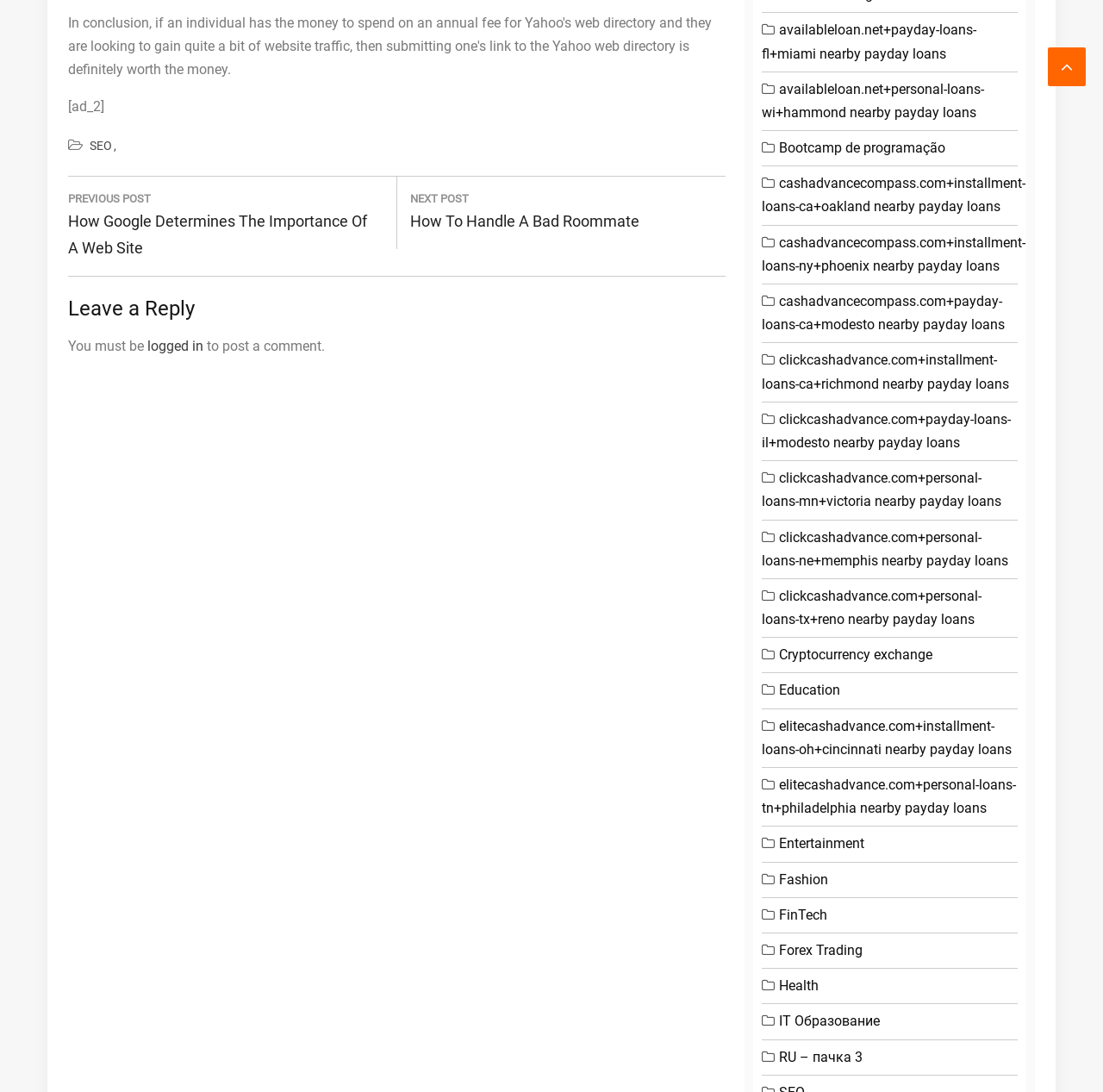Please indicate the bounding box coordinates of the element's region to be clicked to achieve the instruction: "Click on 'Next Post: How To Handle A Bad Roommate'". Provide the coordinates as four float numbers between 0 and 1, i.e., [left, top, right, bottom].

[0.372, 0.162, 0.592, 0.228]